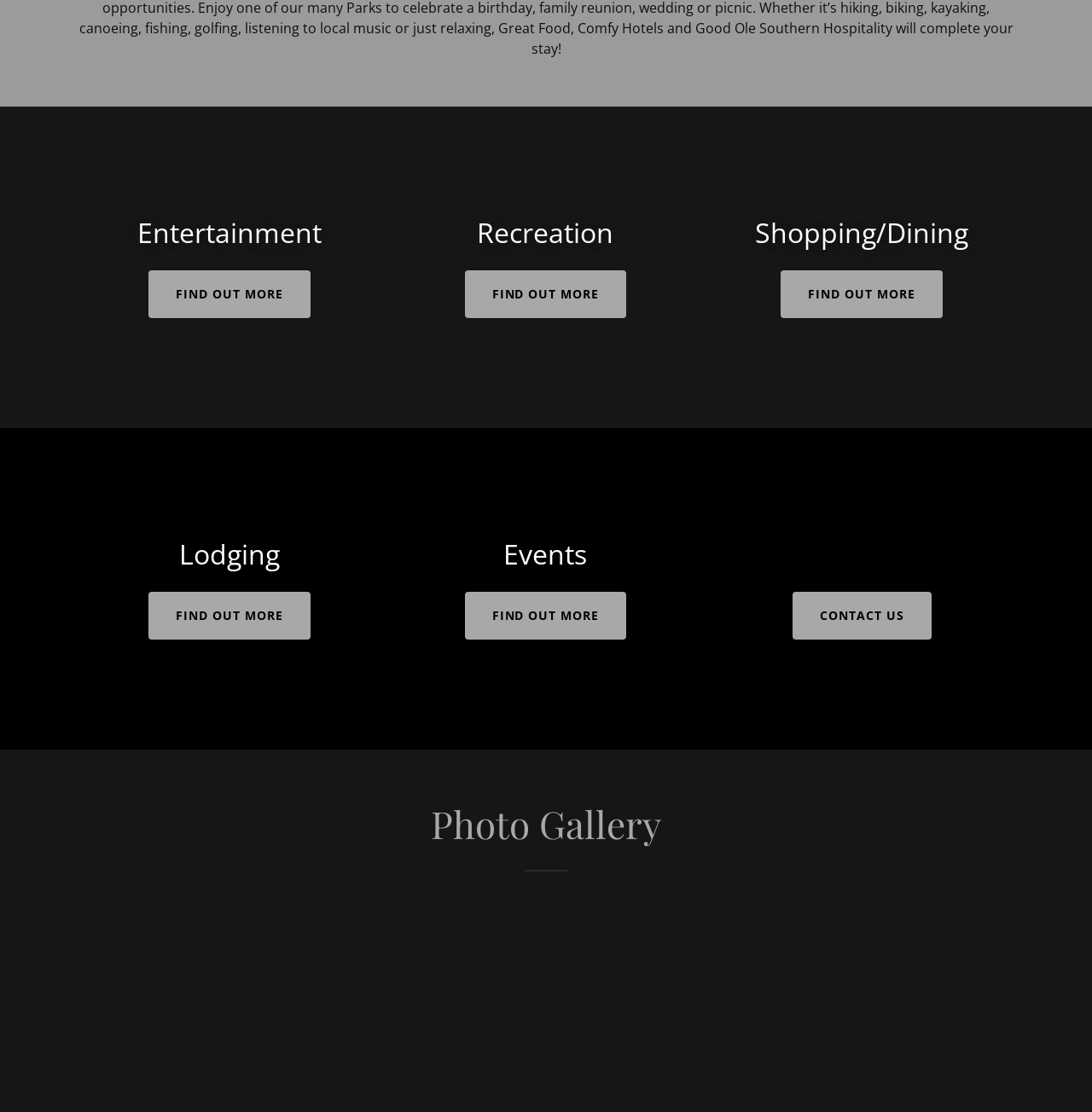From the webpage screenshot, identify the region described by FAQs. Provide the bounding box coordinates as (top-left x, top-left y, bottom-right x, bottom-right y), with each value being a floating point number between 0 and 1.

None